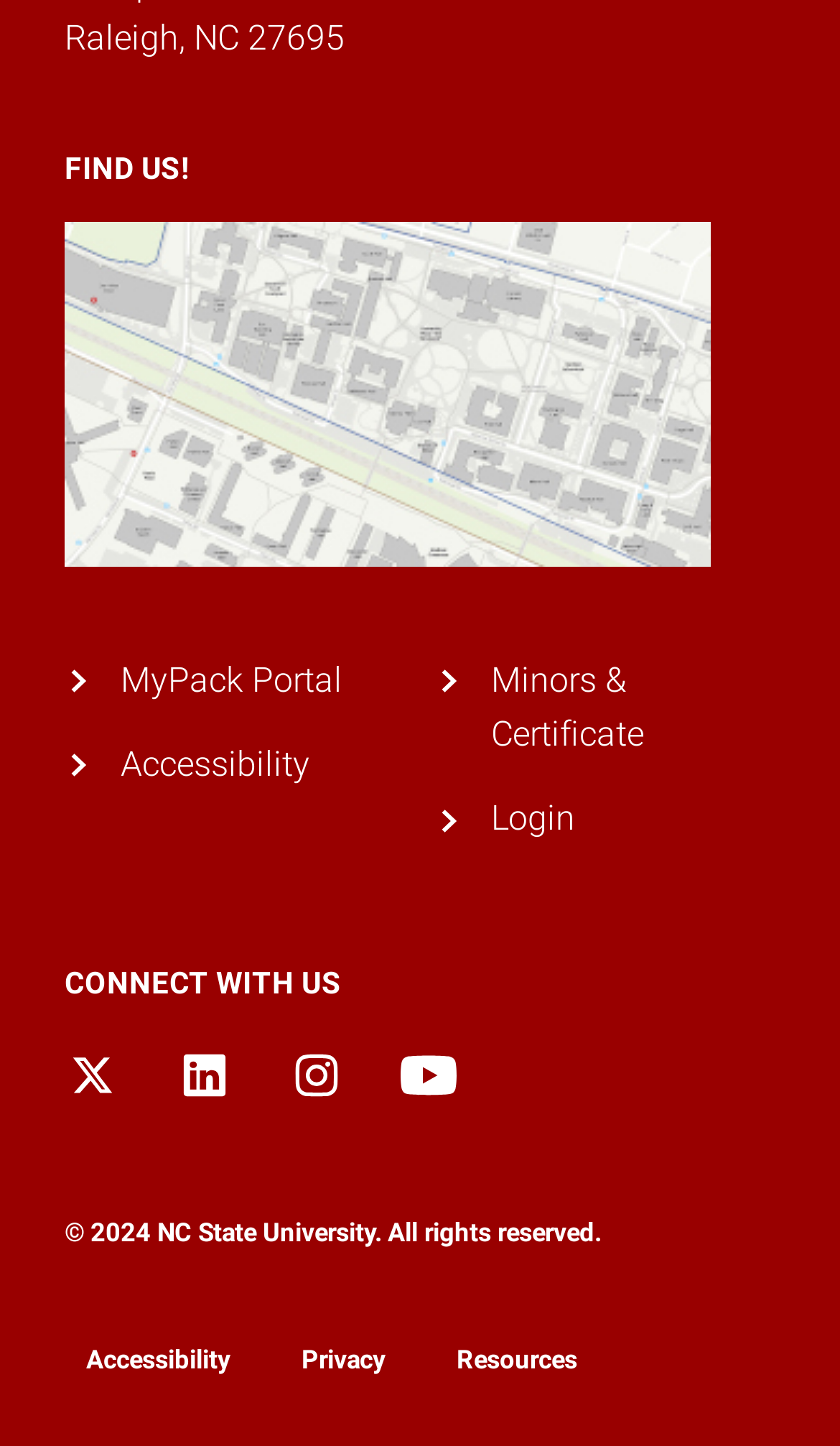How many links are available at the bottom of the webpage?
Respond to the question with a single word or phrase according to the image.

3